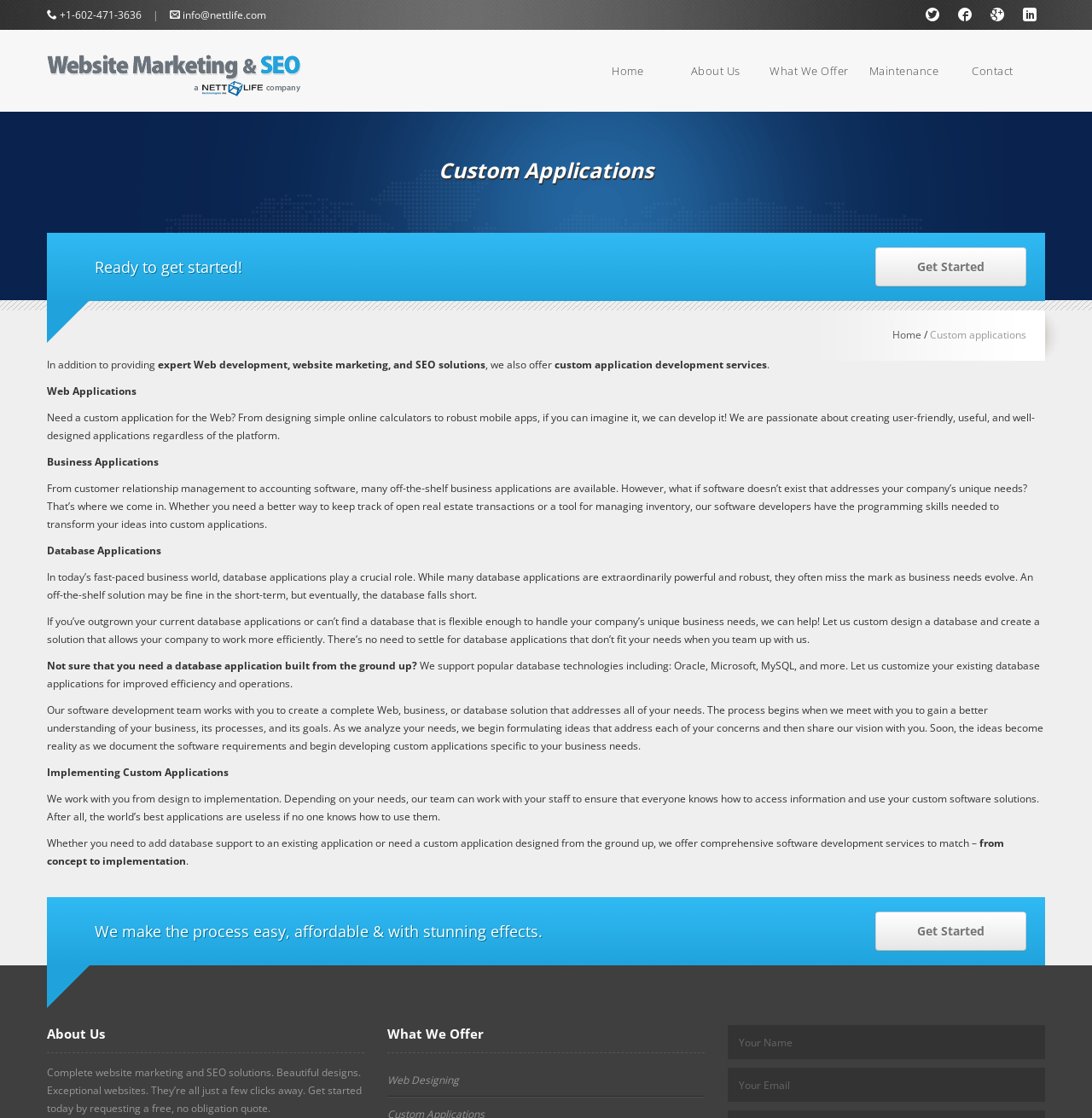Locate the bounding box coordinates of the element you need to click to accomplish the task described by this instruction: "Send an email to the company".

[0.165, 0.007, 0.244, 0.02]